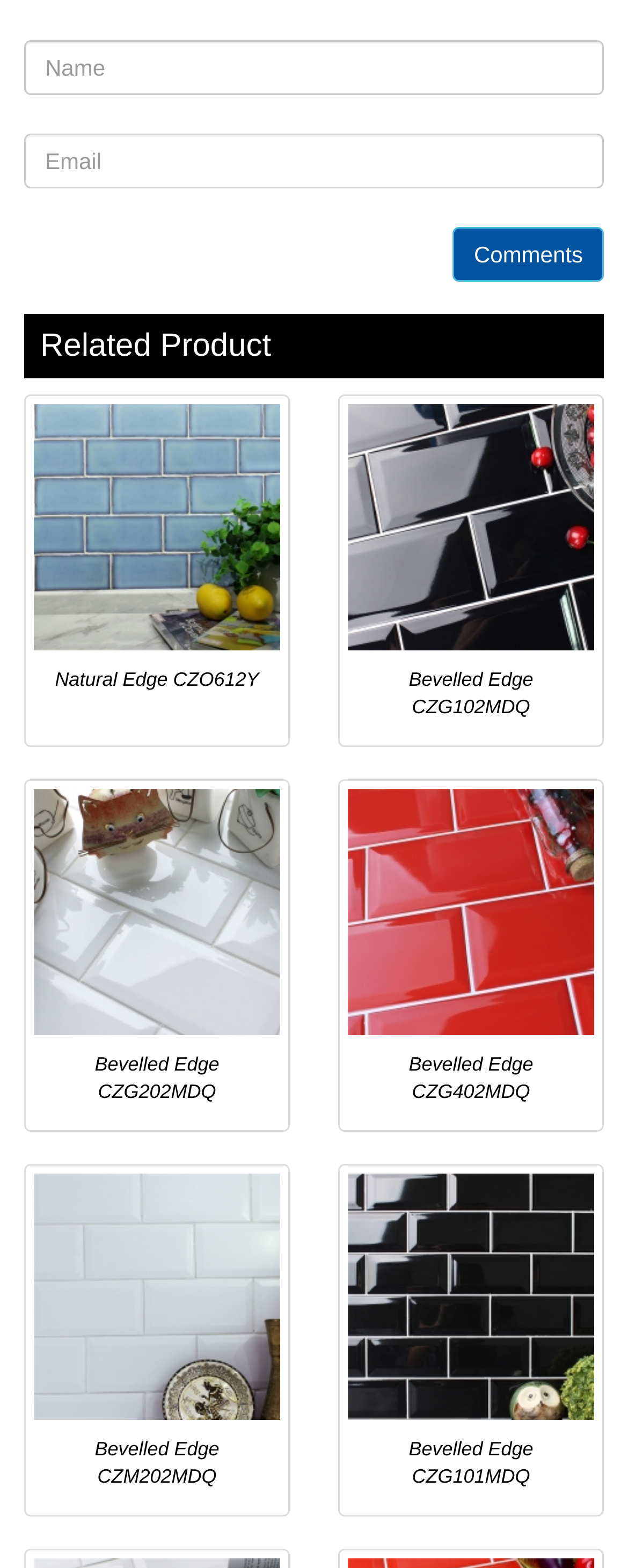What is the purpose of the 'Comments' button? From the image, respond with a single word or brief phrase.

To leave a comment